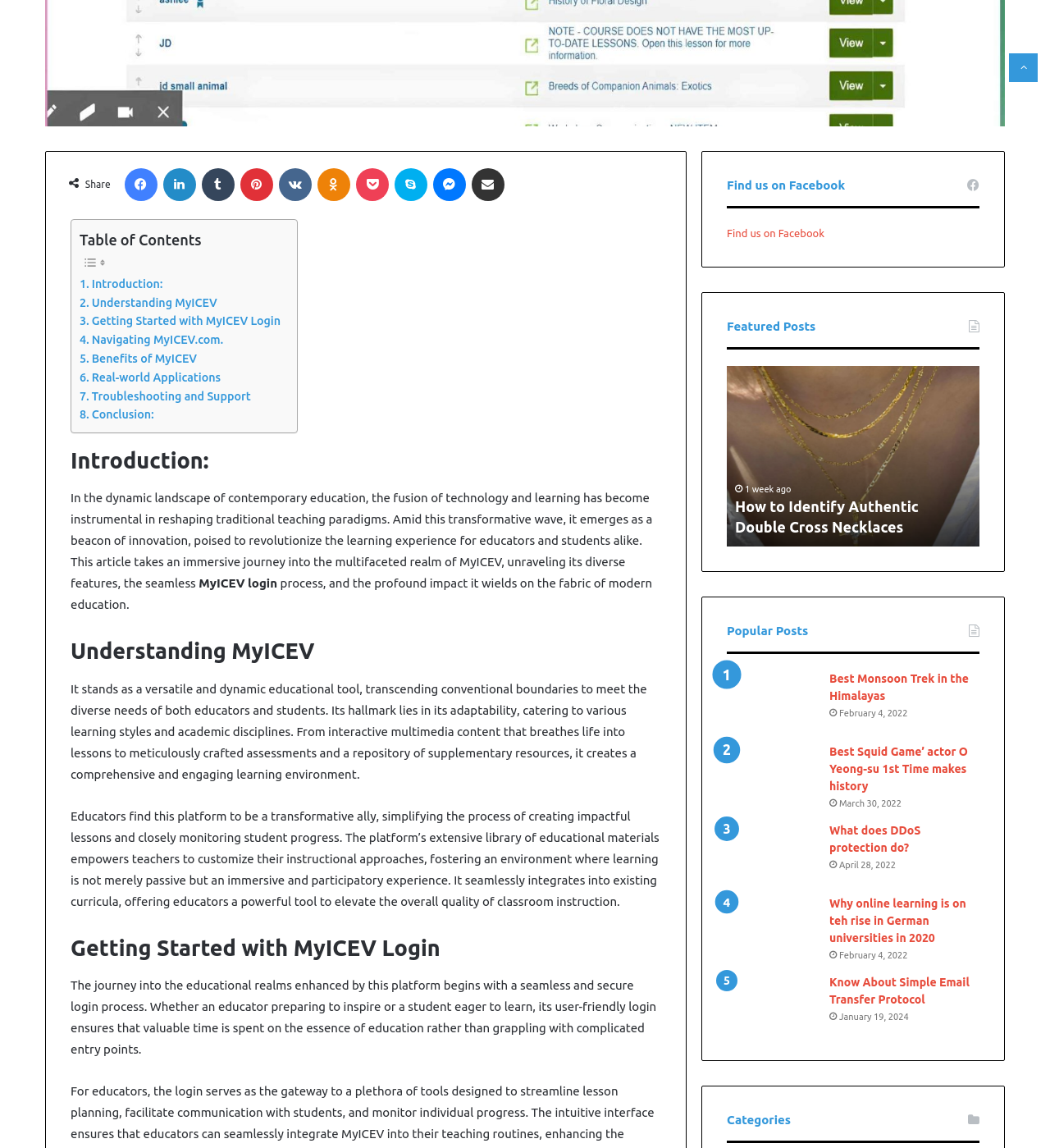Locate the bounding box coordinates of the element to click to perform the following action: 'Find us on Facebook'. The coordinates should be given as four float values between 0 and 1, in the form of [left, top, right, bottom].

[0.692, 0.198, 0.785, 0.208]